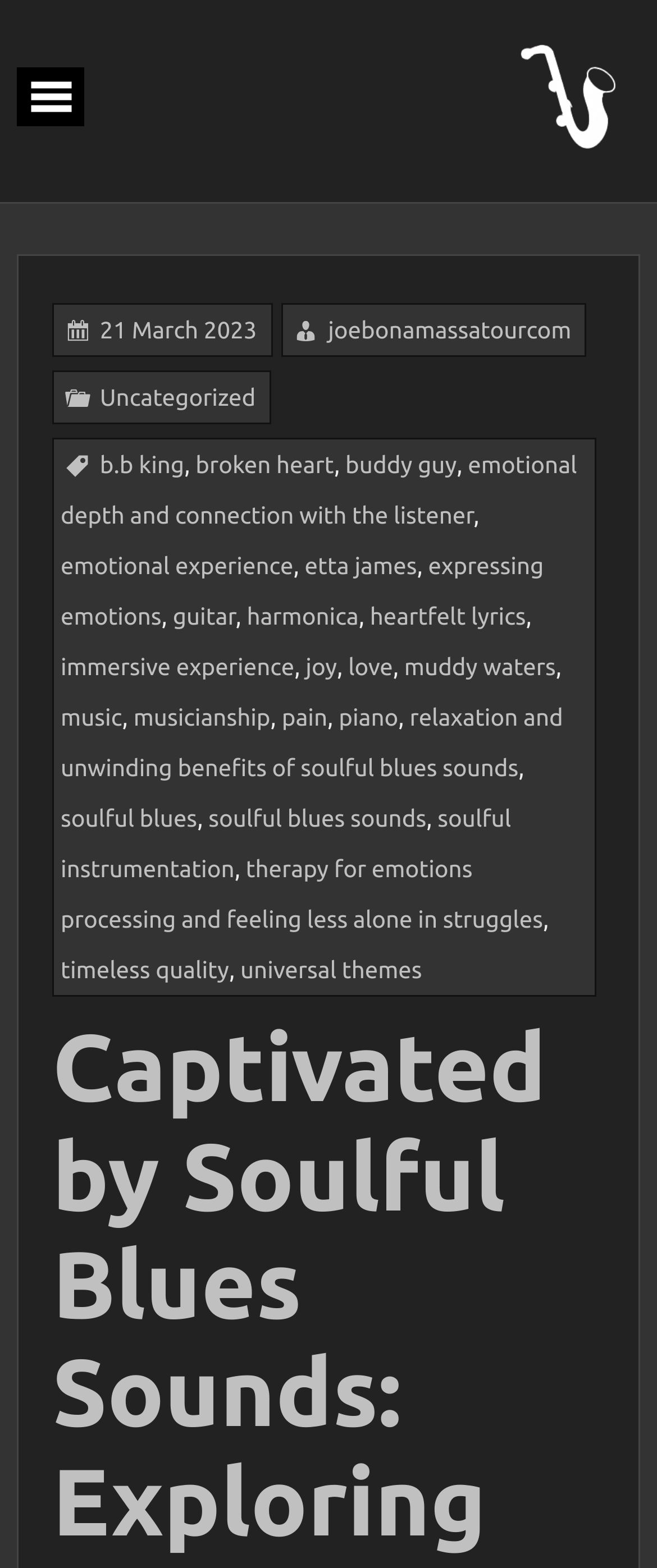Find the main header of the webpage and produce its text content.

Captivated by Soulful Blues Sounds: Exploring the Emotion and Musicianship of this Timeless Genre